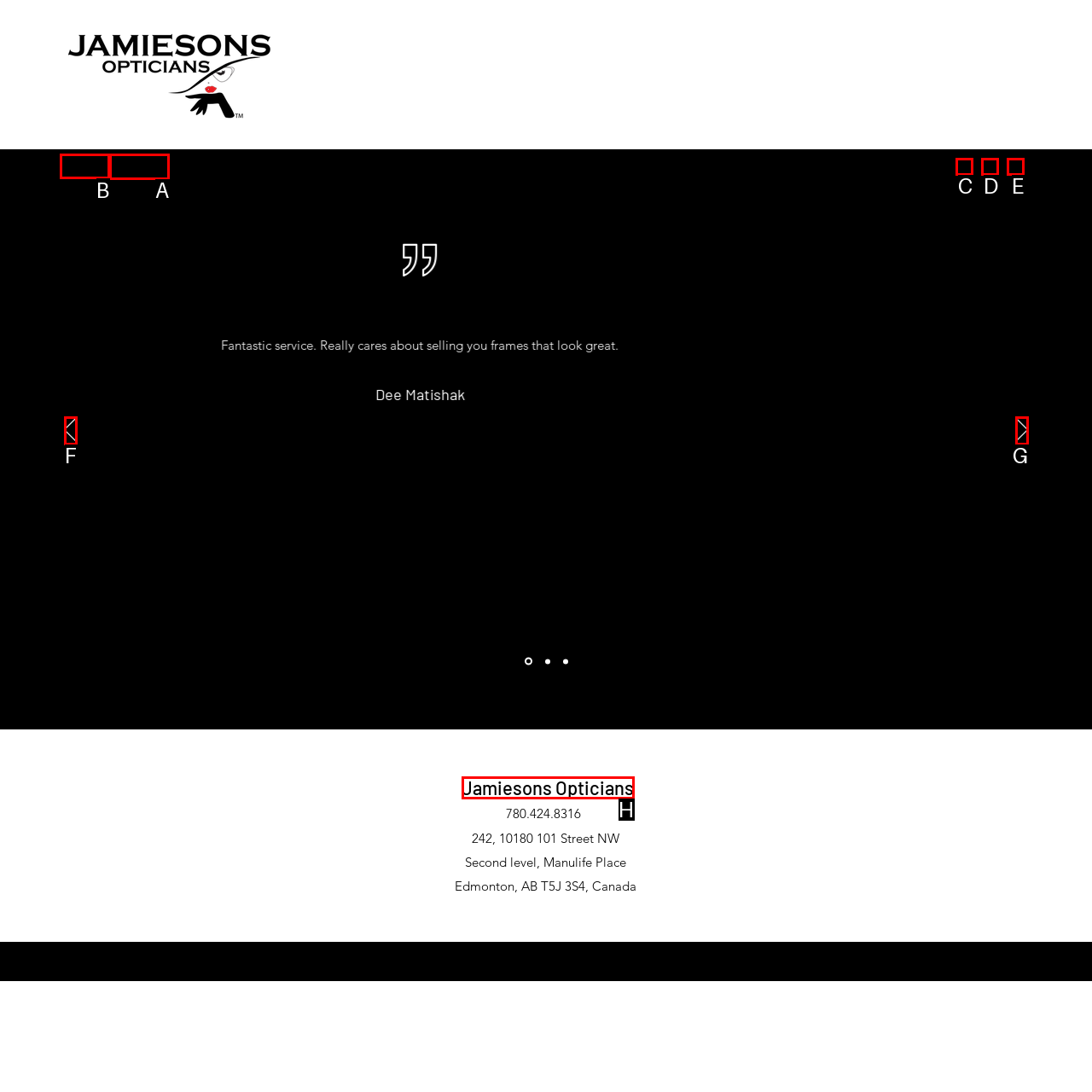Determine the letter of the UI element that you need to click to perform the task: Go to Home page.
Provide your answer with the appropriate option's letter.

B